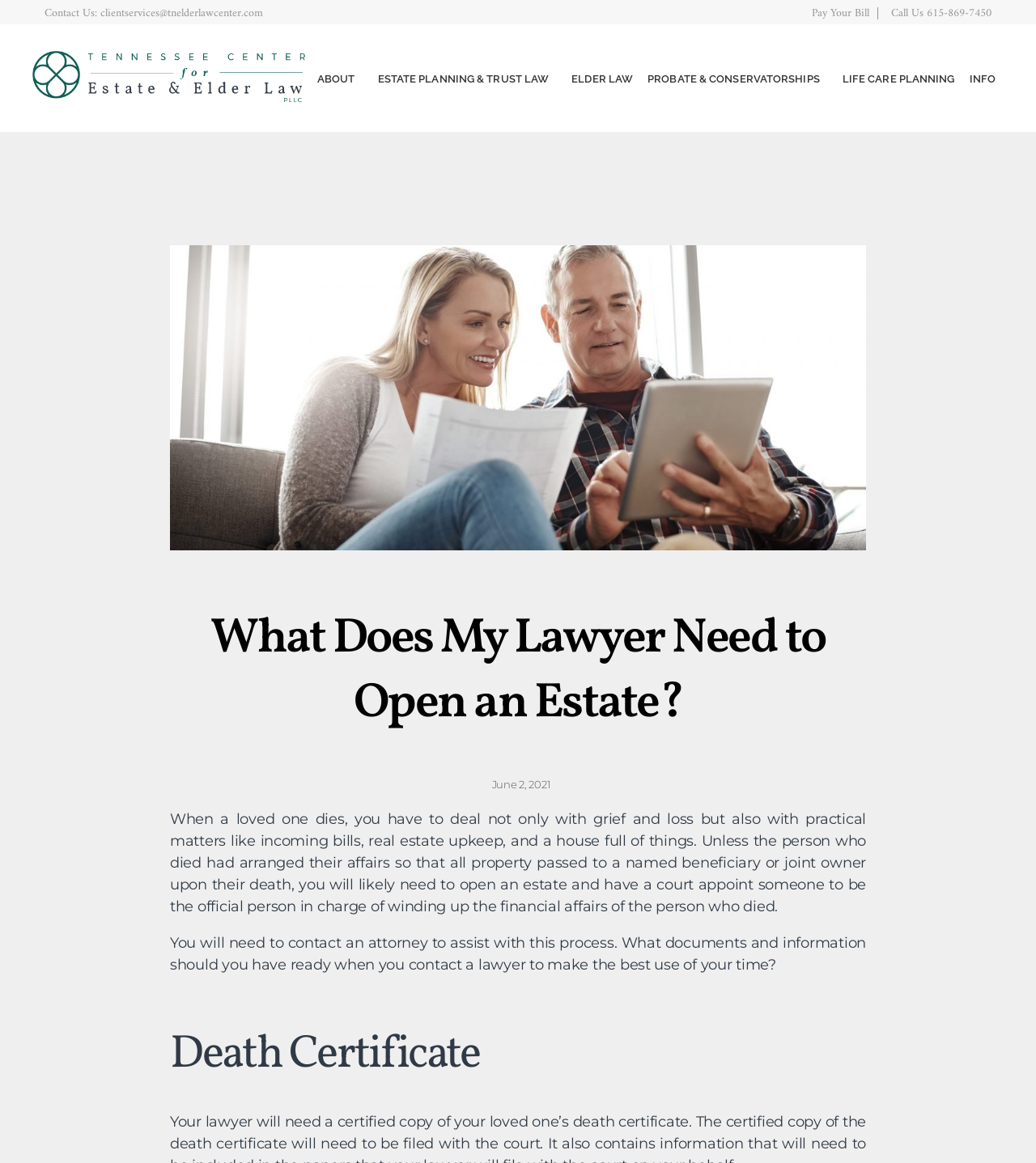What is the purpose of contacting a lawyer?
Please provide an in-depth and detailed response to the question.

According to the webpage, when a loved one dies, you will likely need to open an estate and have a court appoint someone to be in charge of winding up the financial affairs of the person who died. The webpage suggests that you will need to contact an attorney to assist with this process.